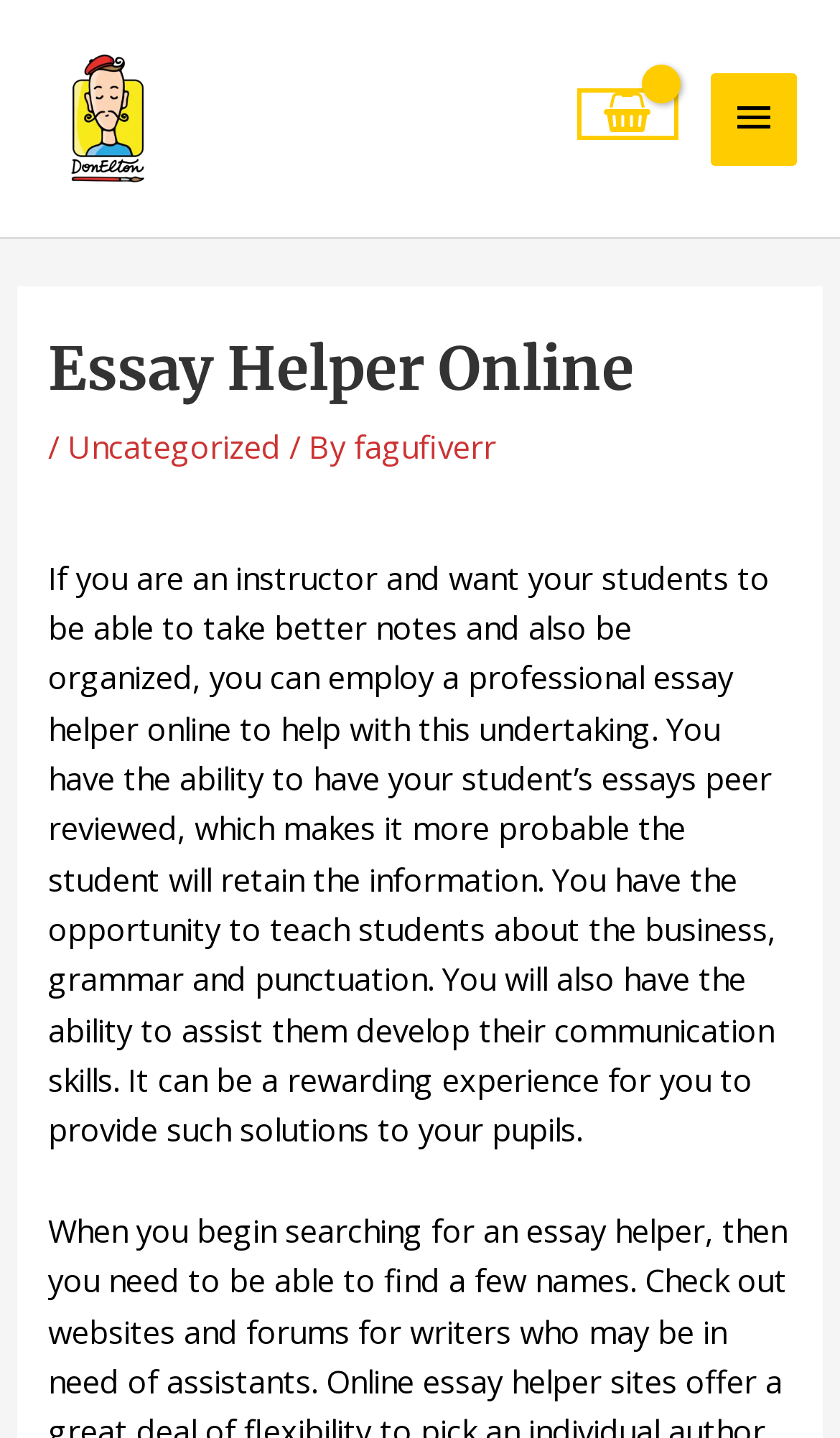Please answer the following question using a single word or phrase: 
How many items are in the shopping cart?

Empty